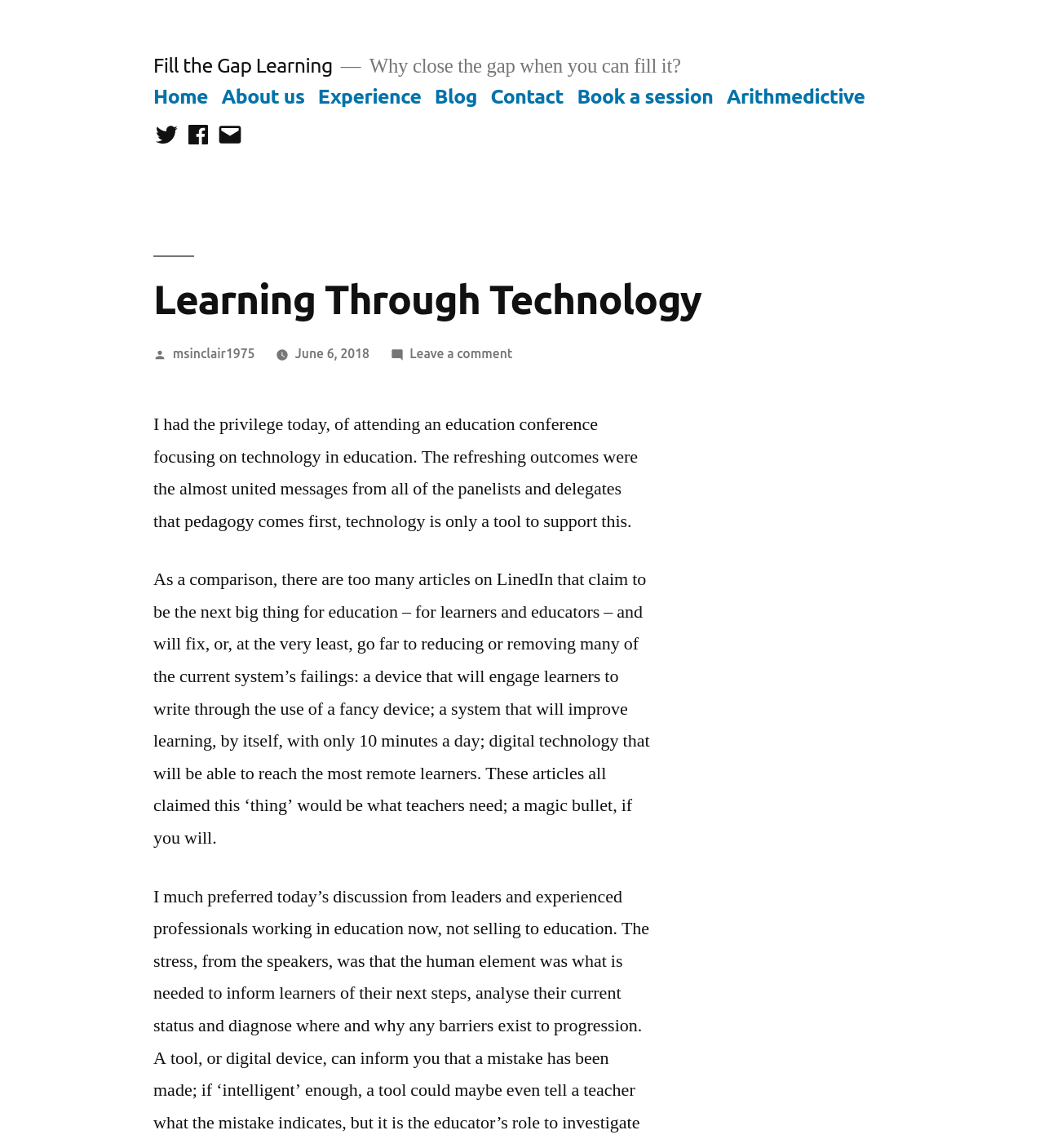What is the name of the website?
Your answer should be a single word or phrase derived from the screenshot.

Fill the Gap Learning